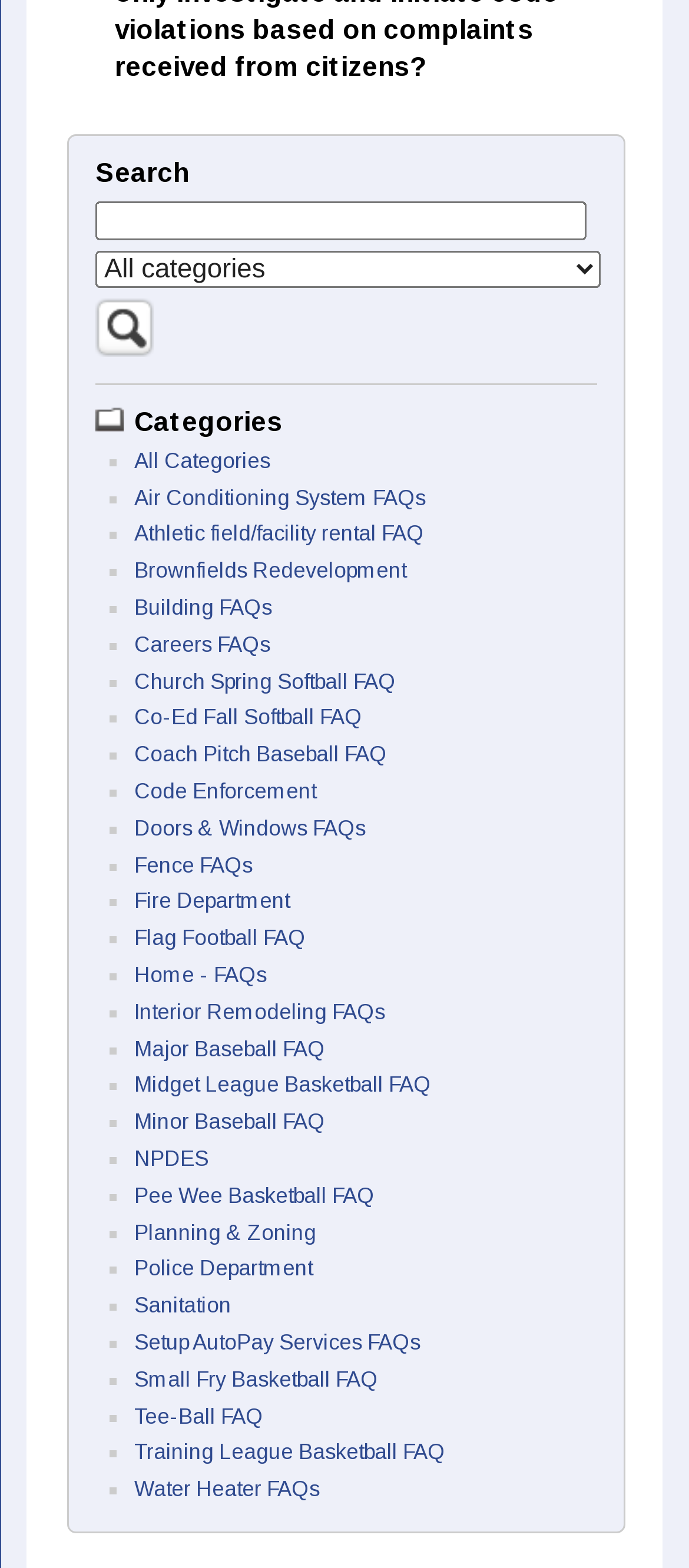Provide your answer to the question using just one word or phrase: What is the purpose of the search bar?

Search terms